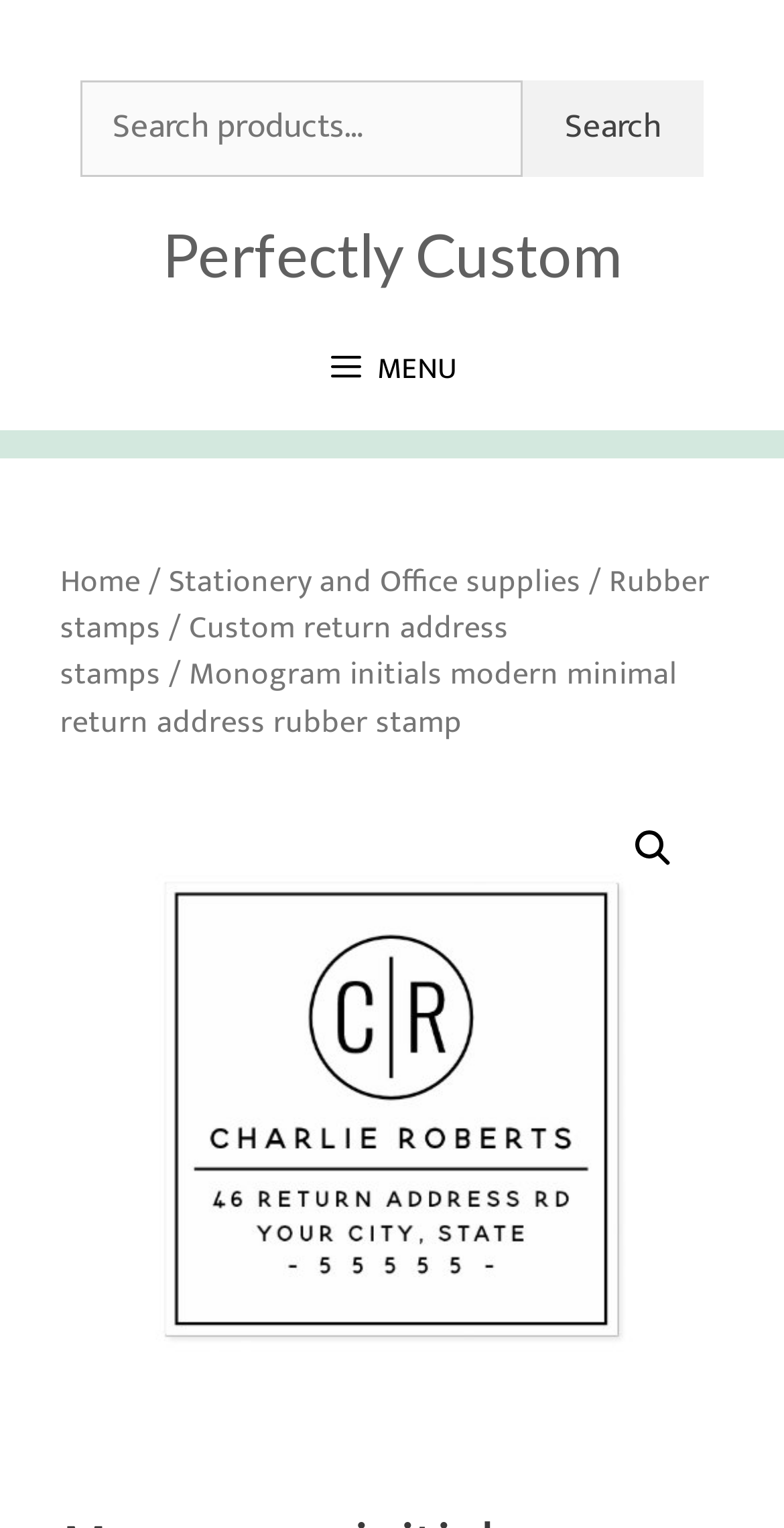Could you indicate the bounding box coordinates of the region to click in order to complete this instruction: "Go to the Home page".

[0.077, 0.362, 0.179, 0.397]